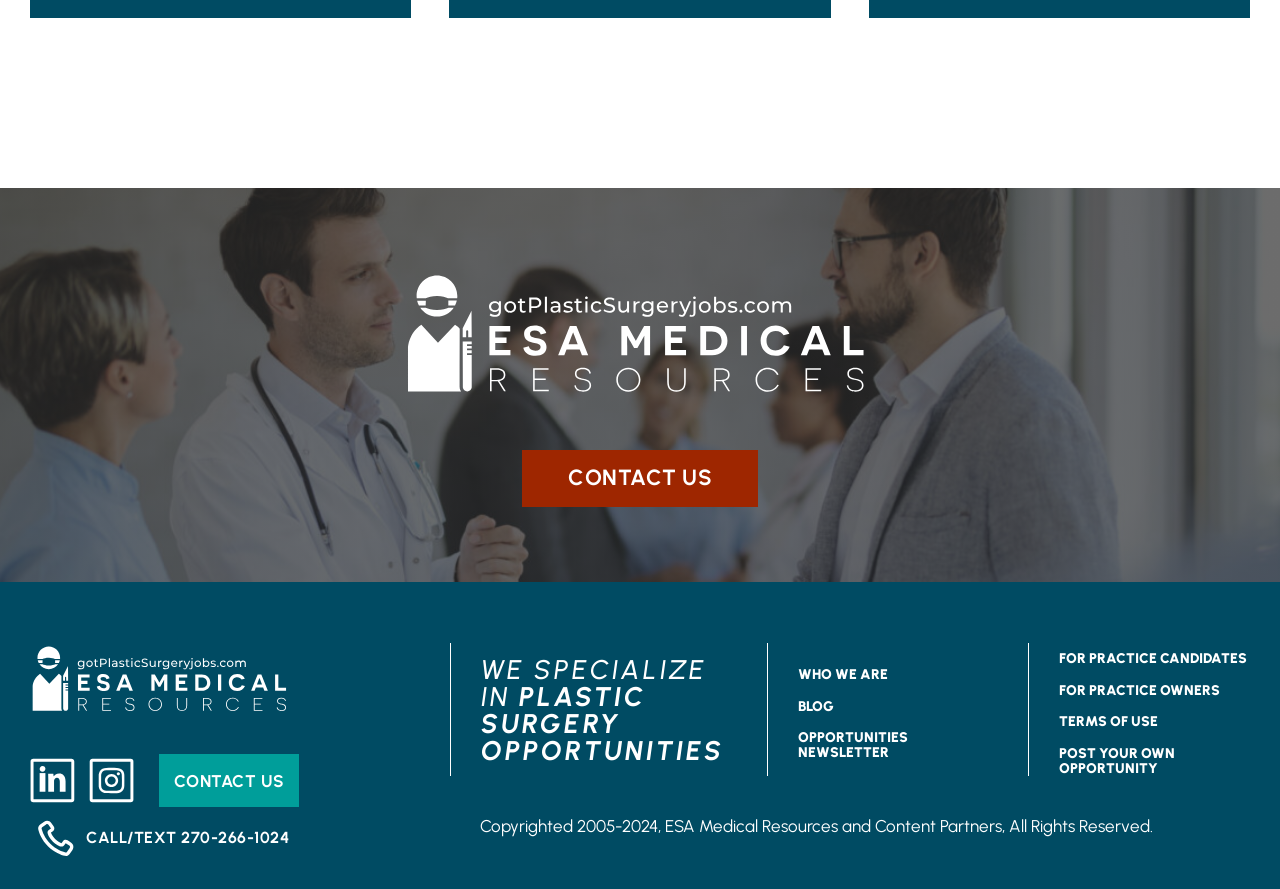Find and specify the bounding box coordinates that correspond to the clickable region for the instruction: "Navigate to WHO WE ARE".

[0.623, 0.75, 0.694, 0.768]